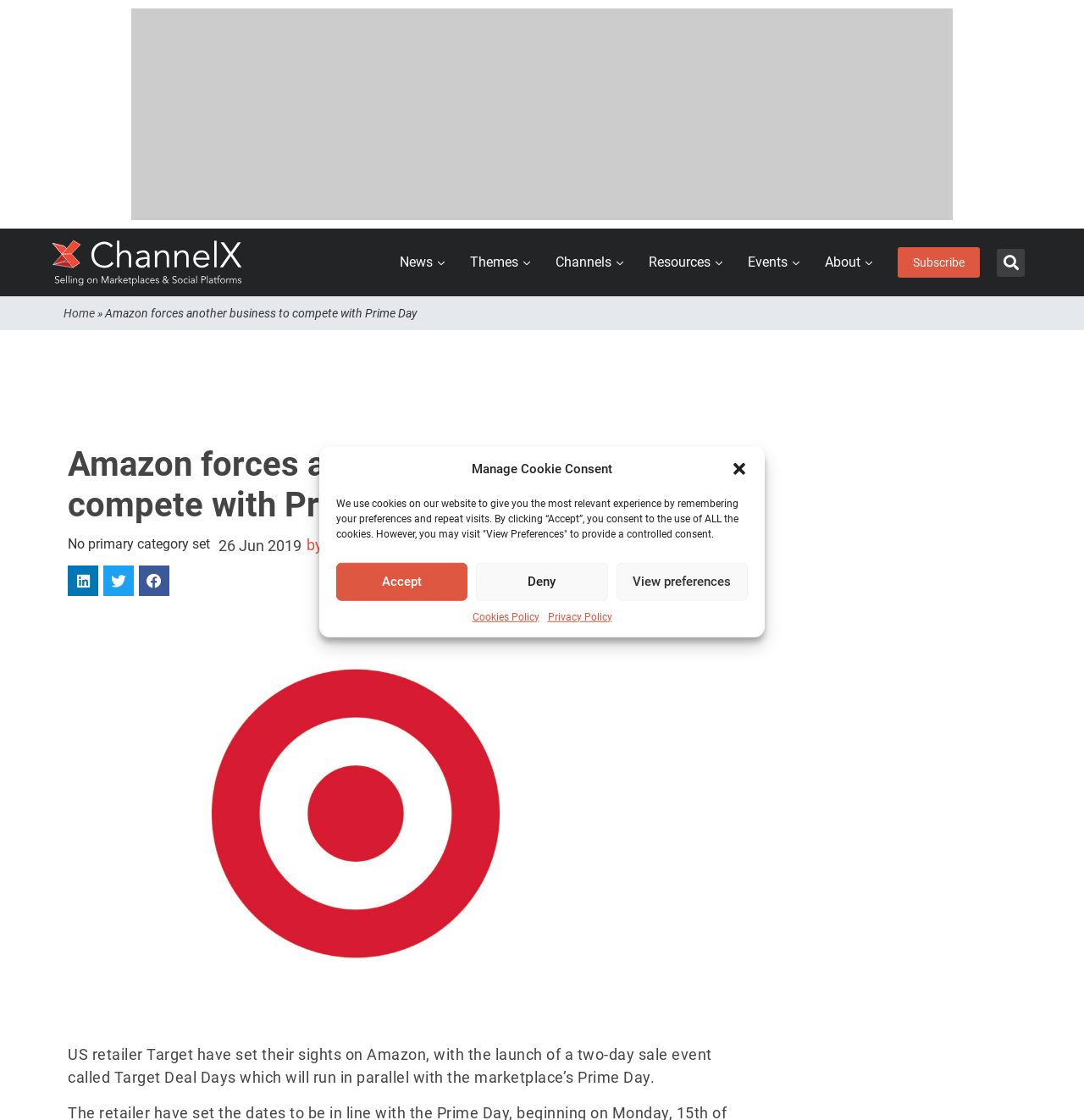Determine the bounding box coordinates of the clickable element to achieve the following action: 'Leave a reply'. Provide the coordinates as four float values between 0 and 1, formatted as [left, top, right, bottom].

None